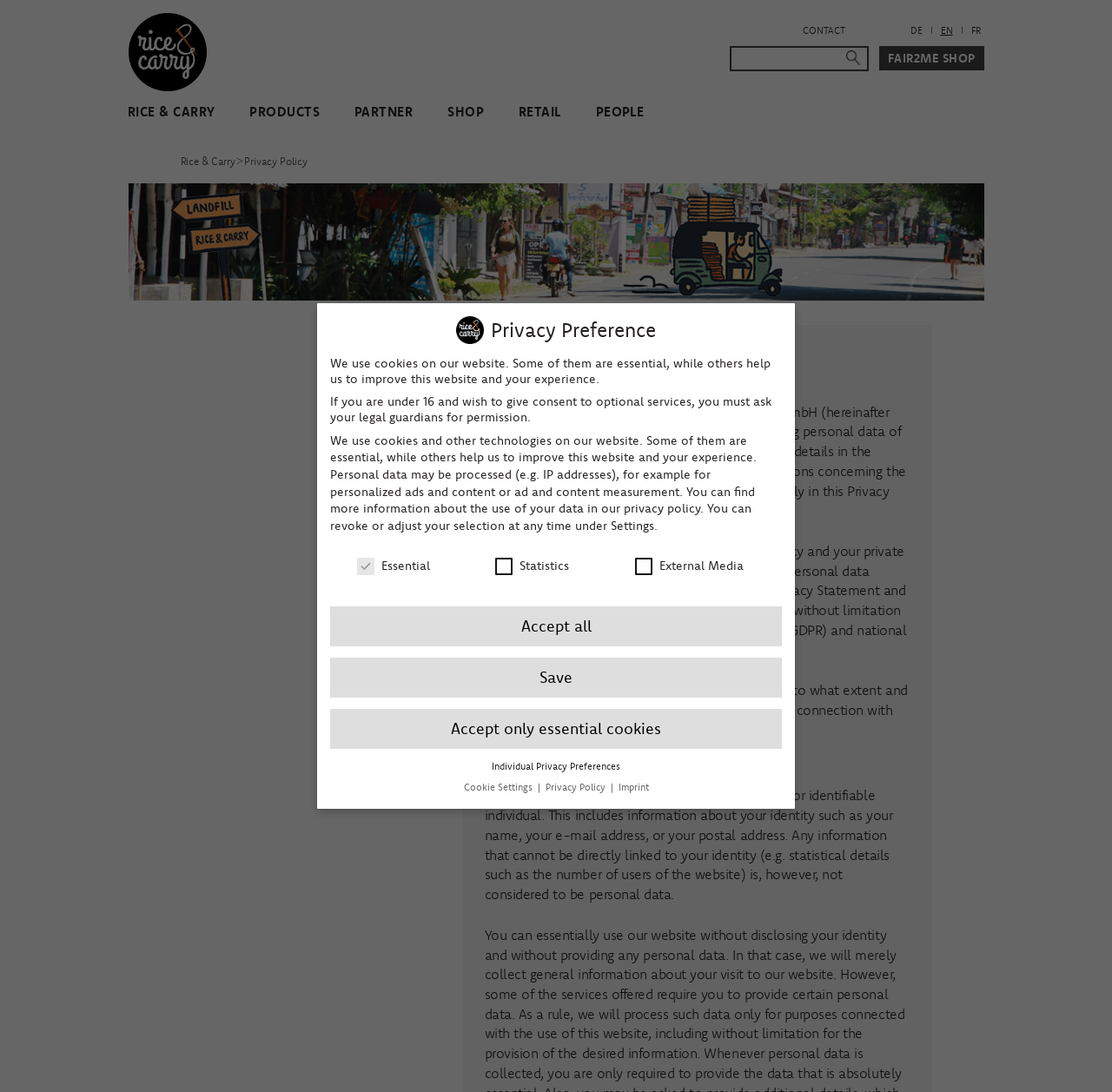Please identify the bounding box coordinates of where to click in order to follow the instruction: "Go to the CONTACT page".

[0.718, 0.018, 0.764, 0.038]